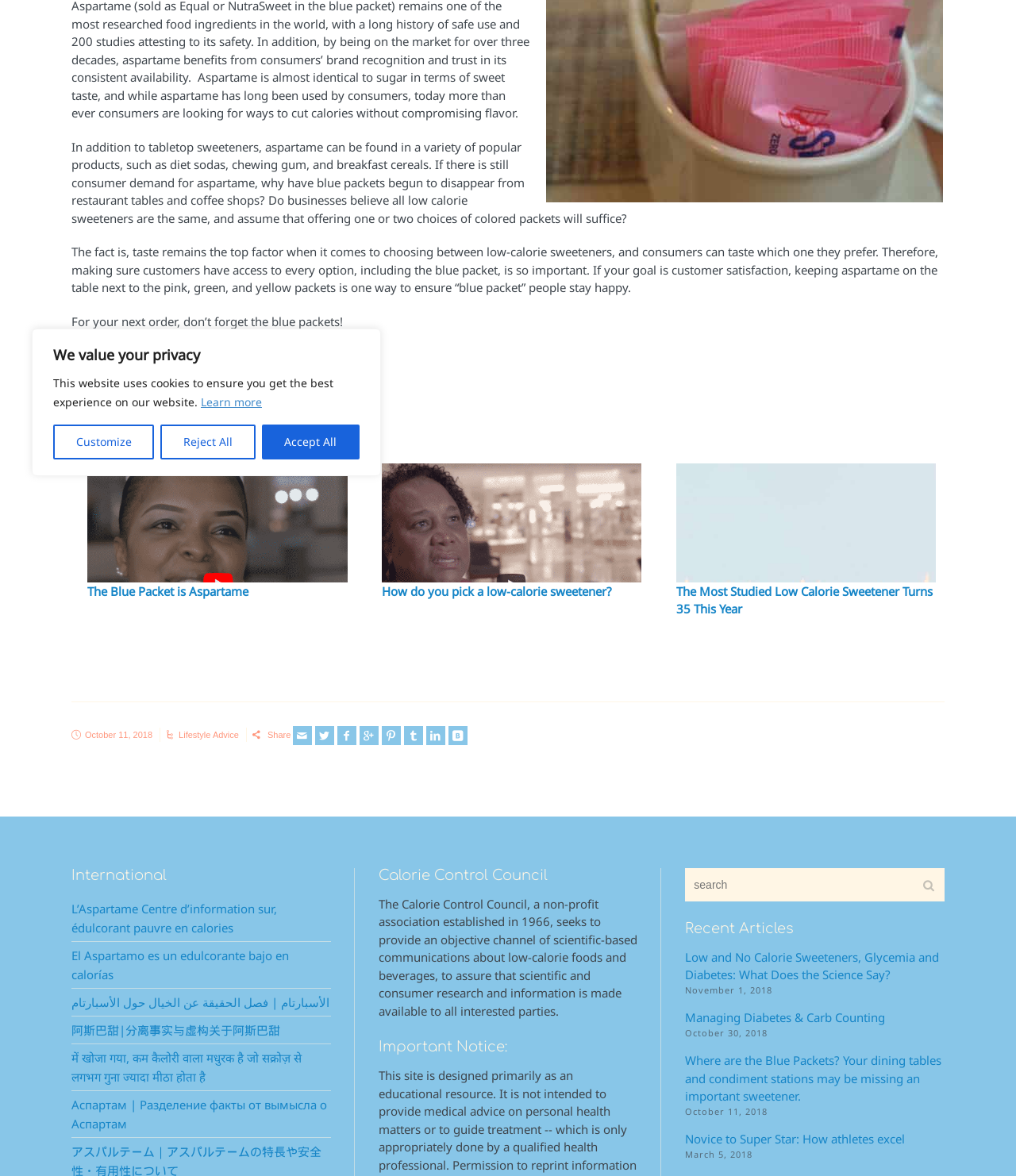Locate the bounding box of the UI element based on this description: "name="s" placeholder="search"". Provide four float numbers between 0 and 1 as [left, top, right, bottom].

[0.674, 0.738, 0.93, 0.767]